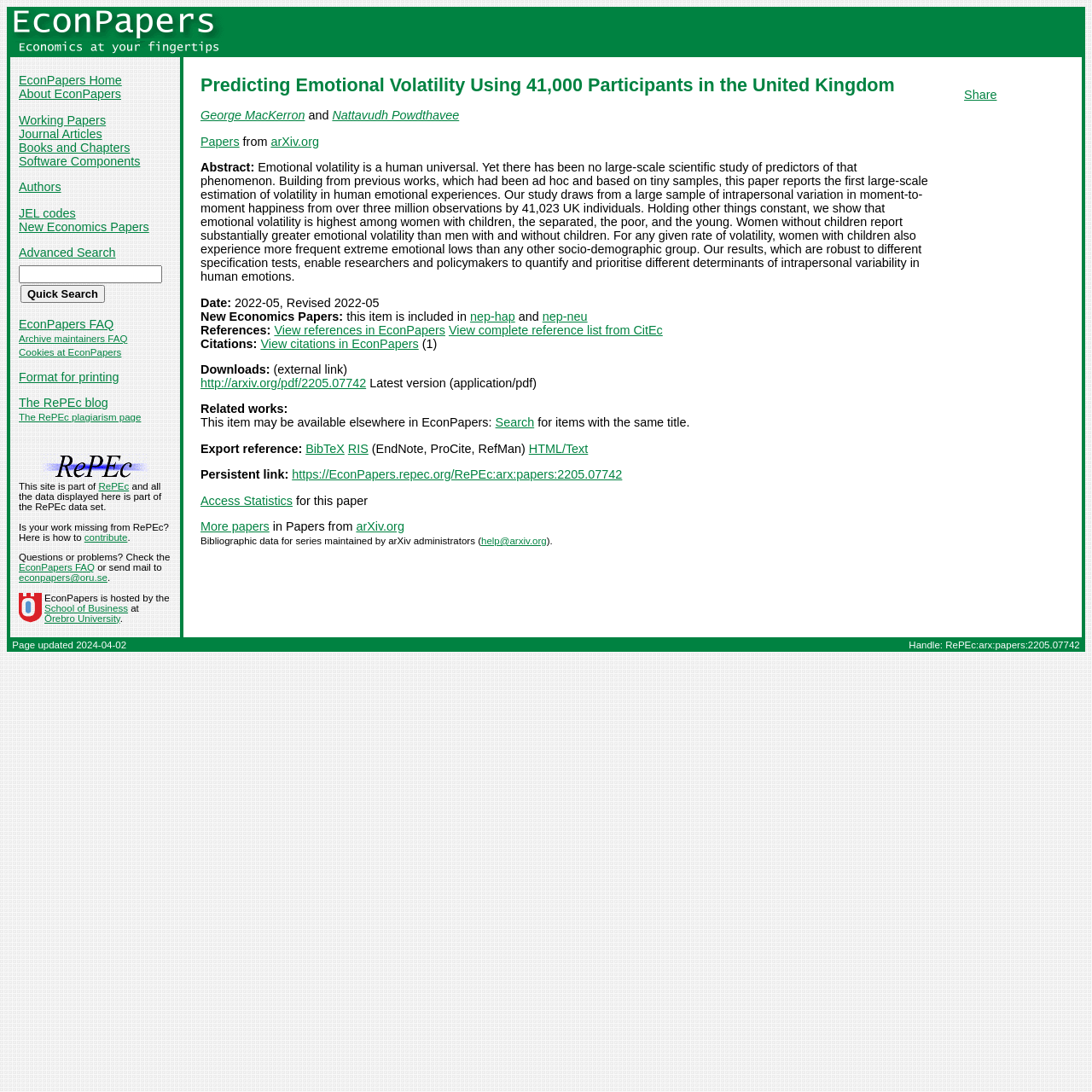Reply to the question with a single word or phrase:
Who are the authors of the paper?

George MacKerron and Nattavudh Powdthavee